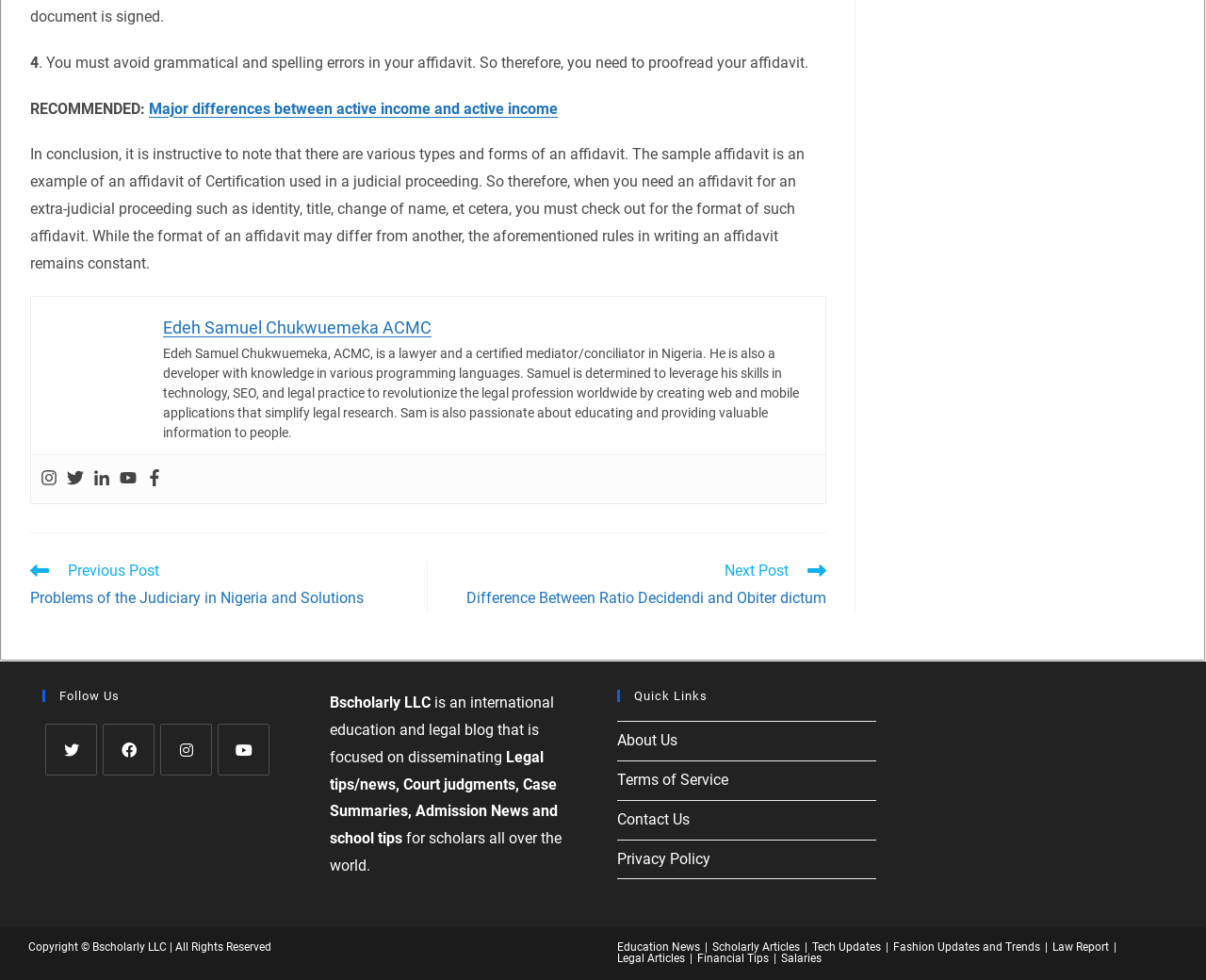Kindly respond to the following question with a single word or a brief phrase: 
What type of articles can be found on this website?

Legal, education, tech, fashion, law reports